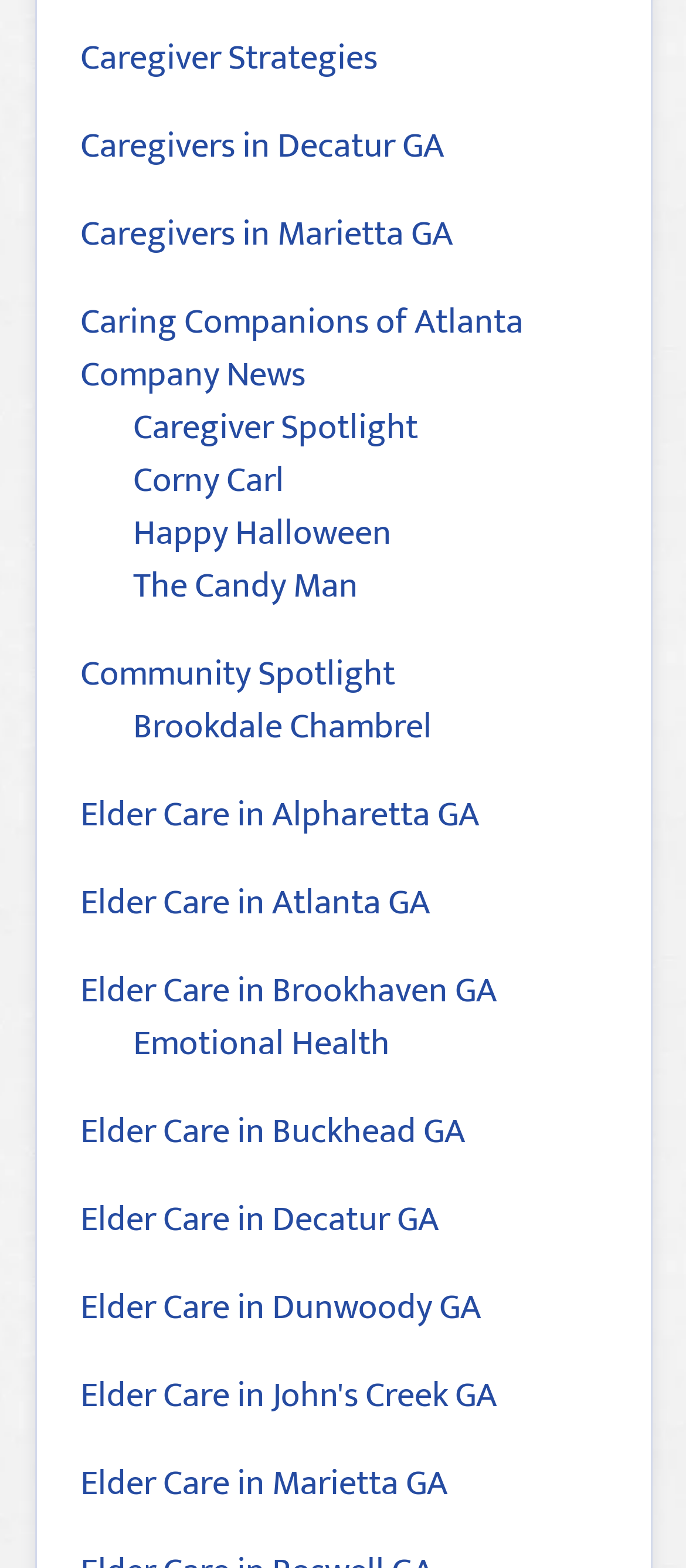Kindly determine the bounding box coordinates of the area that needs to be clicked to fulfill this instruction: "View caregiver strategies".

[0.117, 0.018, 0.55, 0.056]